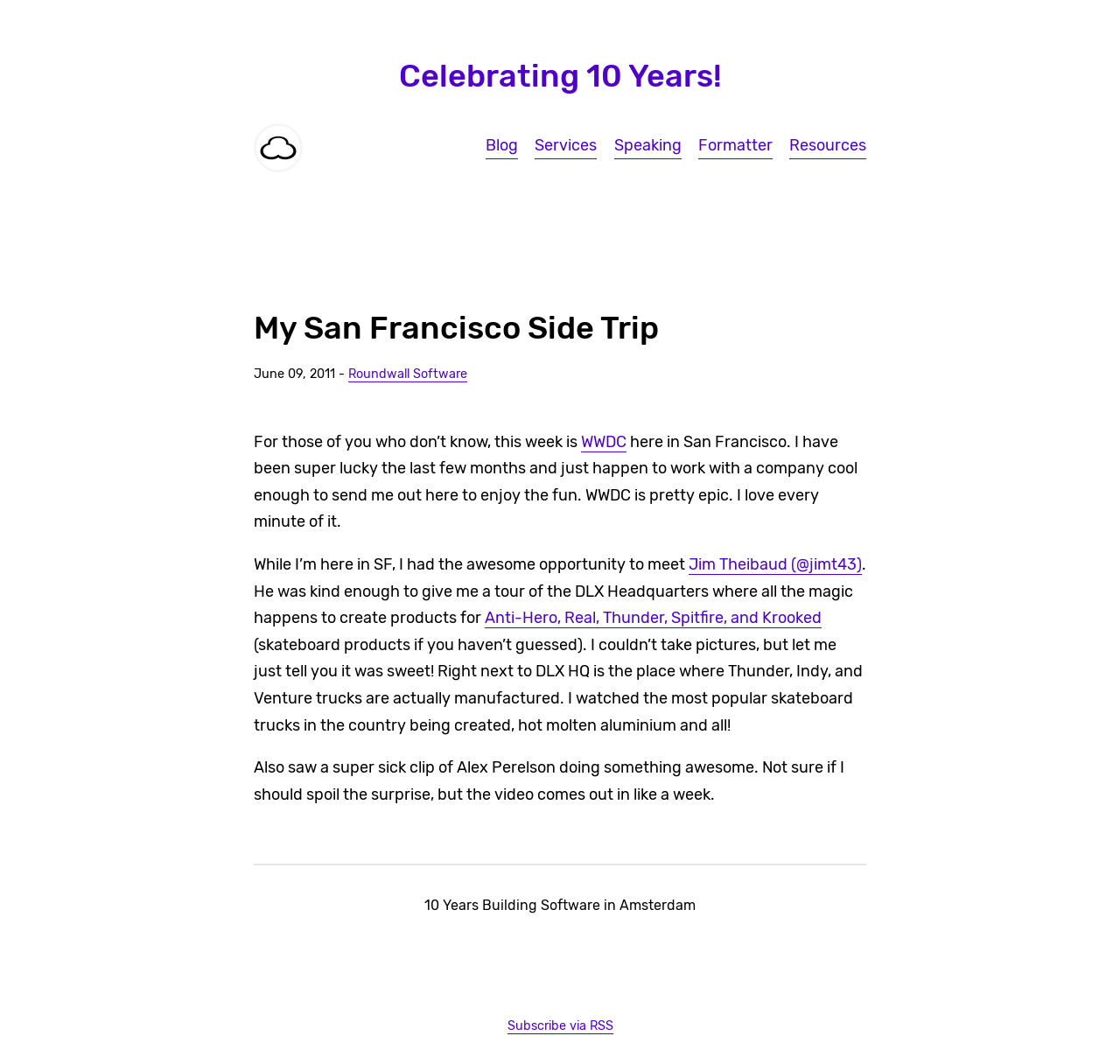Provide the bounding box coordinates for the area that should be clicked to complete the instruction: "Go to the Blog page".

[0.434, 0.124, 0.463, 0.15]